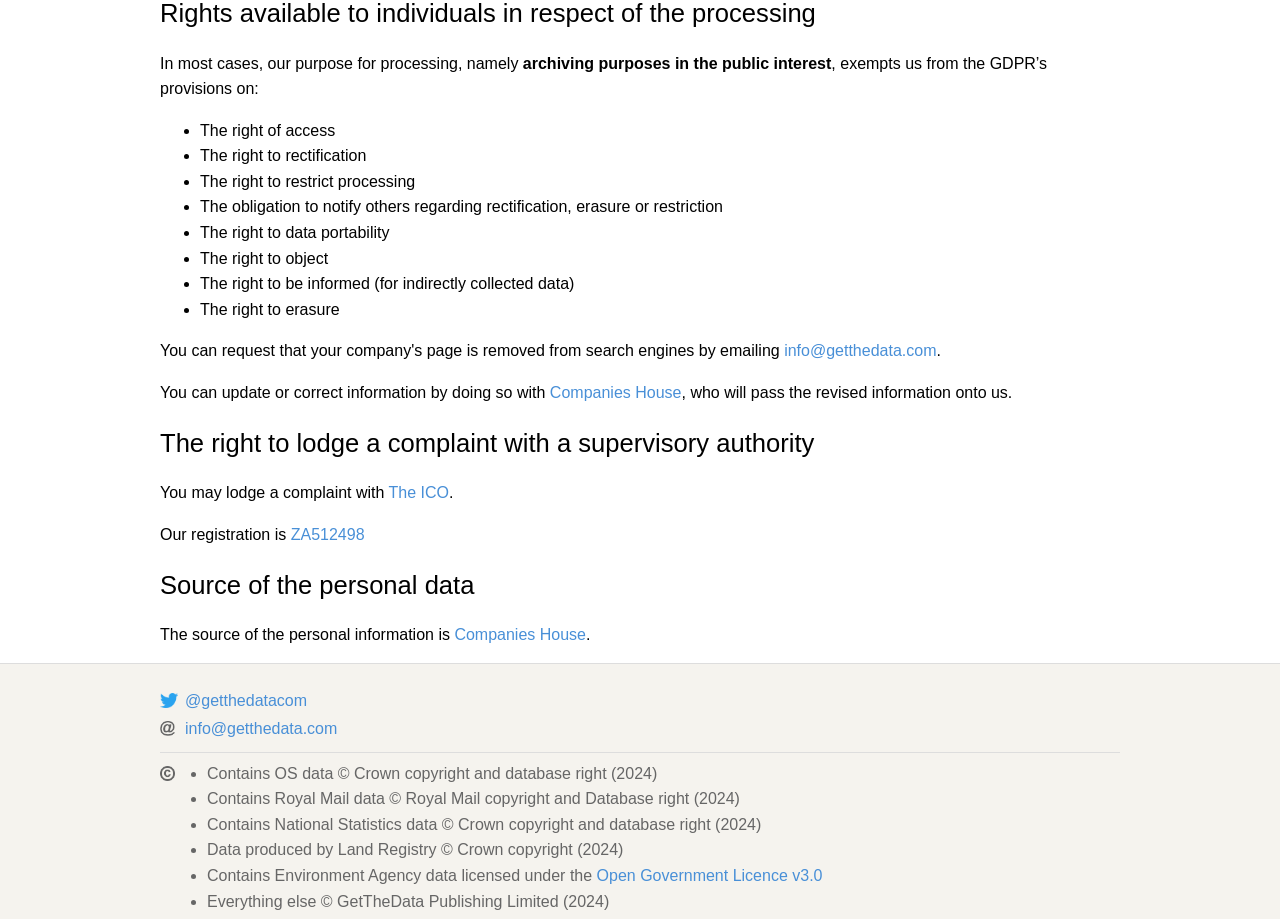Please identify the bounding box coordinates of the clickable region that I should interact with to perform the following instruction: "Send an email to getthedata.com". The coordinates should be expressed as four float numbers between 0 and 1, i.e., [left, top, right, bottom].

[0.613, 0.373, 0.732, 0.391]